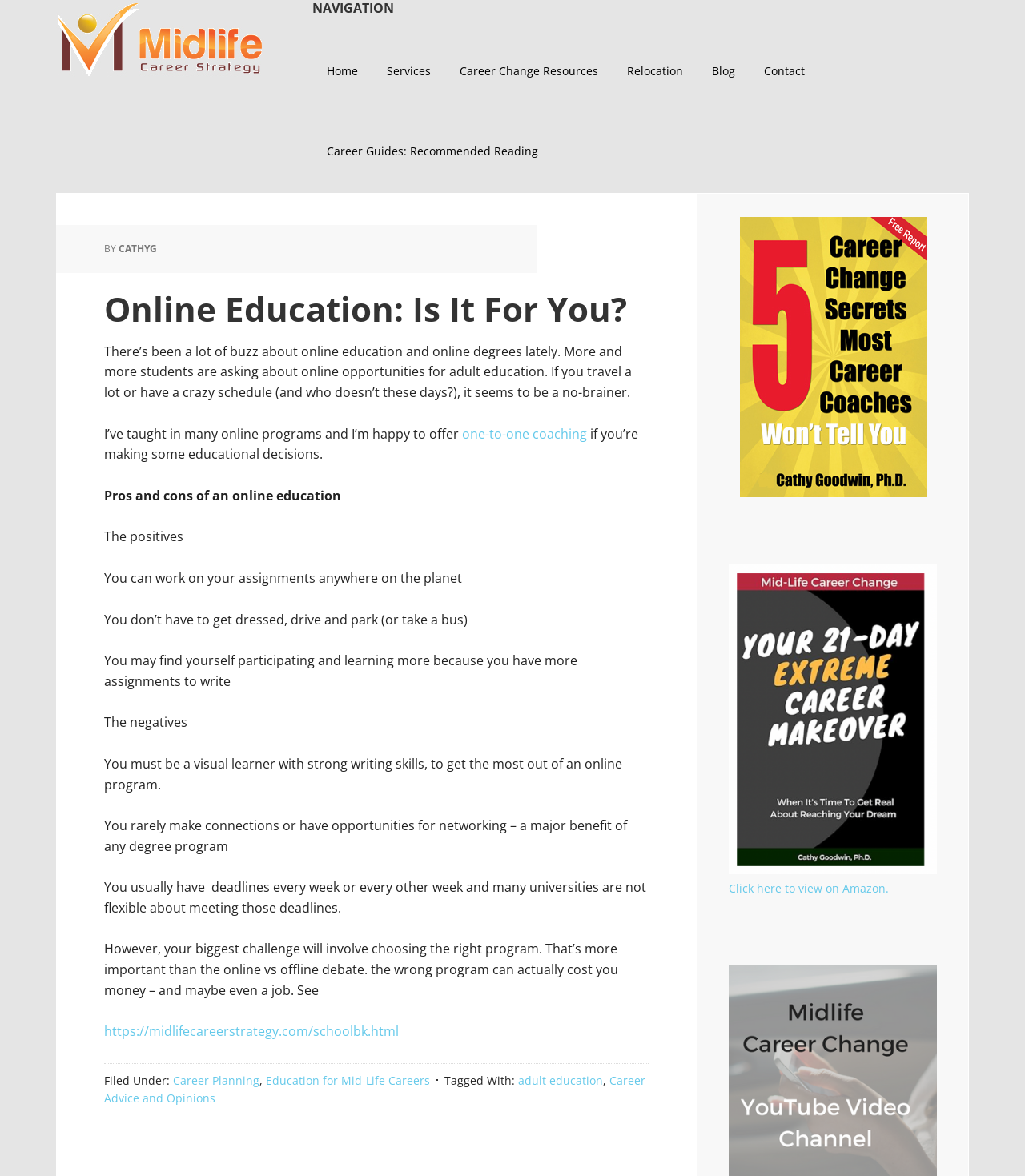Please find the bounding box coordinates of the clickable region needed to complete the following instruction: "View the recommended reading on Career Guides". The bounding box coordinates must consist of four float numbers between 0 and 1, i.e., [left, top, right, bottom].

[0.305, 0.096, 0.539, 0.164]